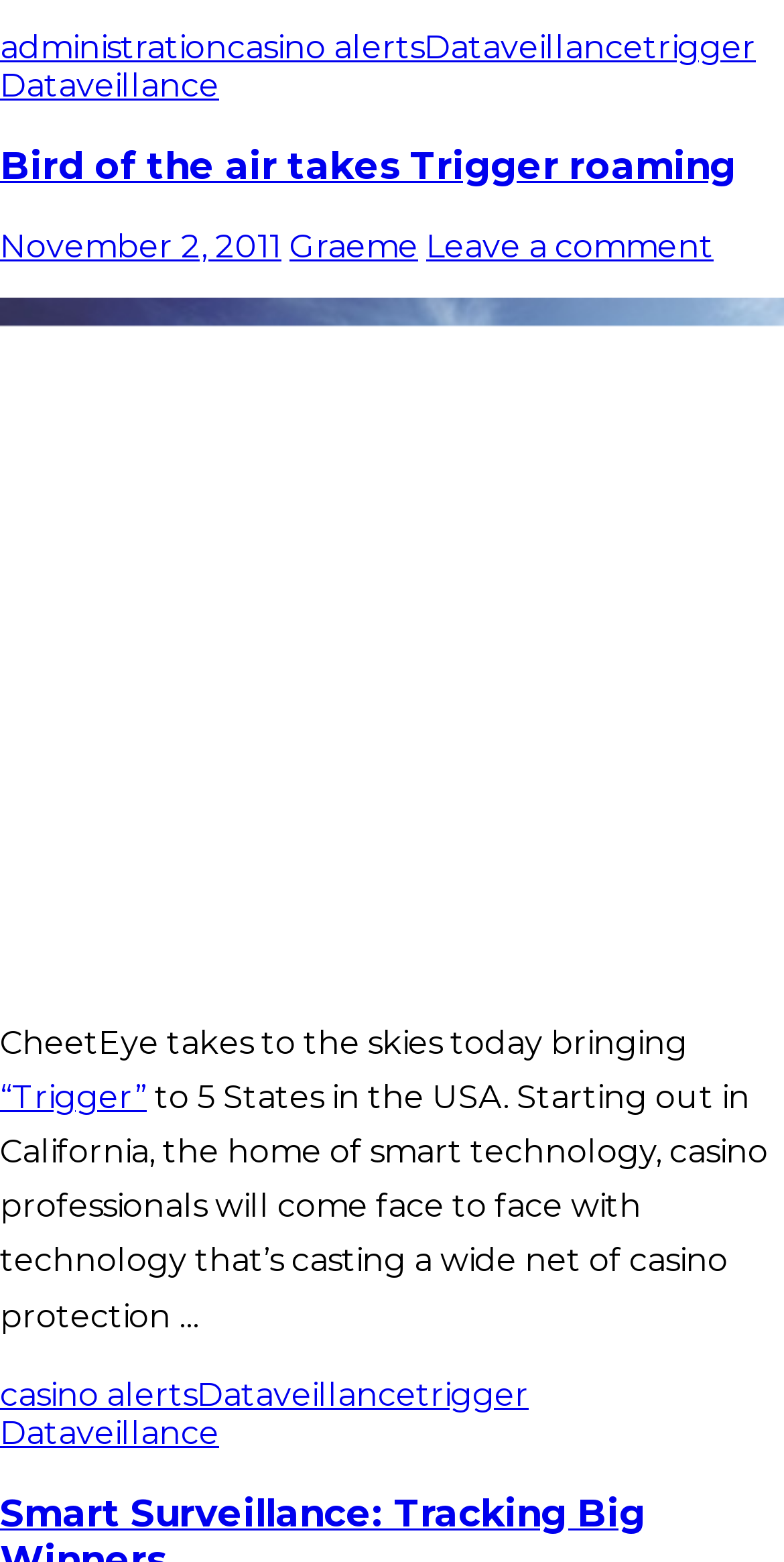What is the title of the article?
Please ensure your answer to the question is detailed and covers all necessary aspects.

I found the title of the article by looking at the heading element with the text 'Bird of the air takes Trigger roaming' which is a child of the HeaderAsNonLandmark element.